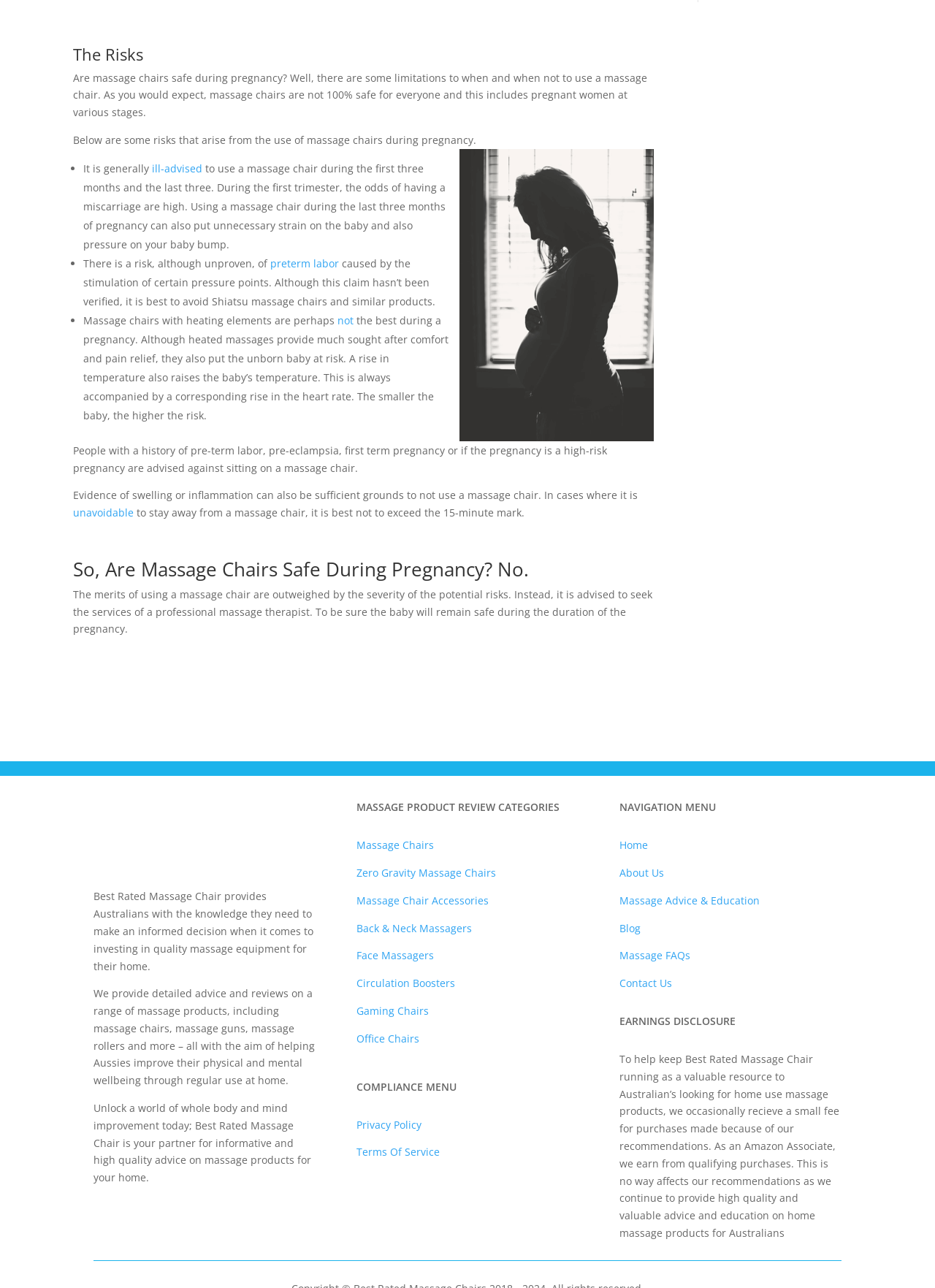Determine the bounding box coordinates of the region to click in order to accomplish the following instruction: "Visit the home page". Provide the coordinates as four float numbers between 0 and 1, specifically [left, top, right, bottom].

[0.663, 0.651, 0.693, 0.661]